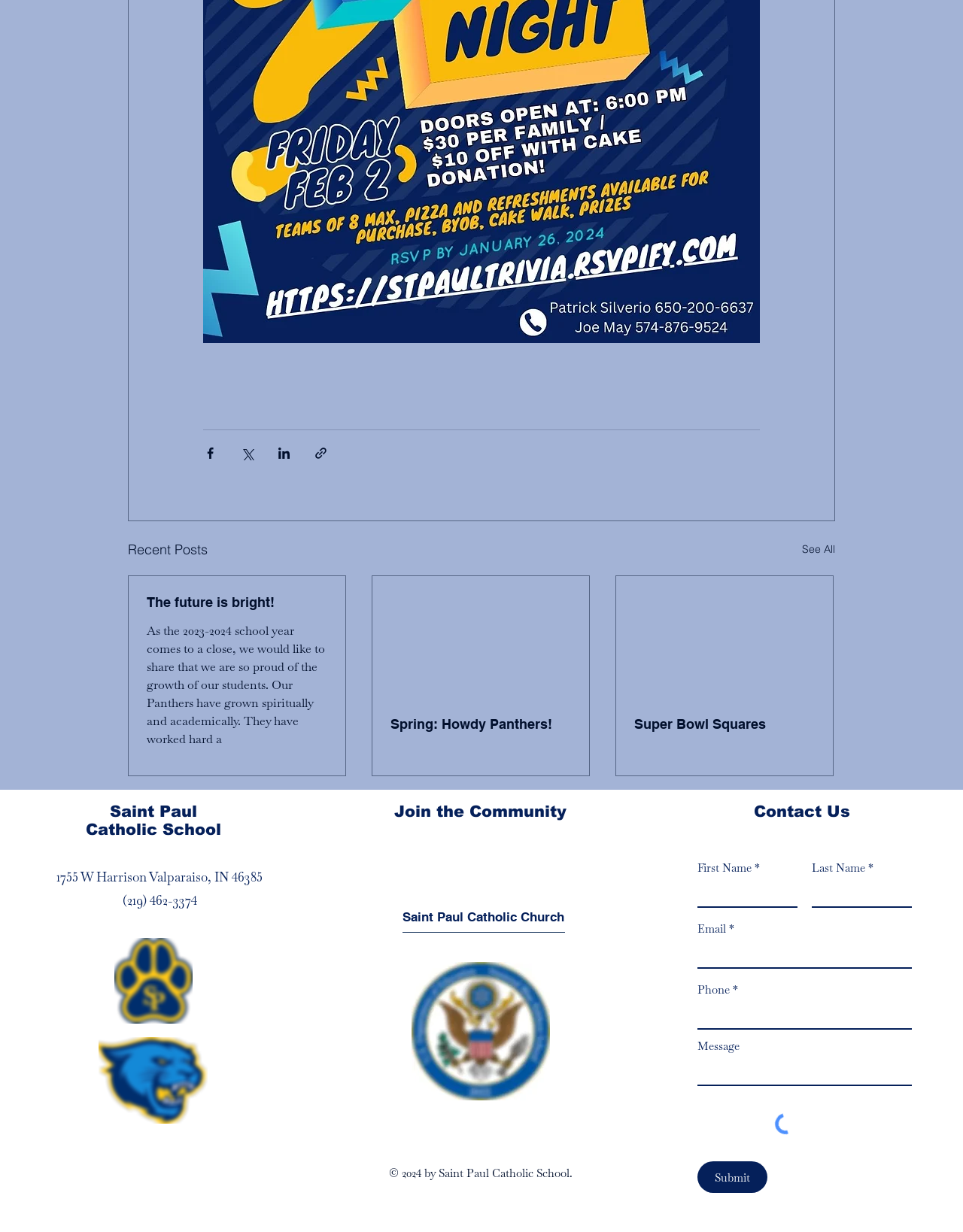Please identify the bounding box coordinates of the clickable area that will allow you to execute the instruction: "Contact Us".

[0.783, 0.652, 0.883, 0.666]